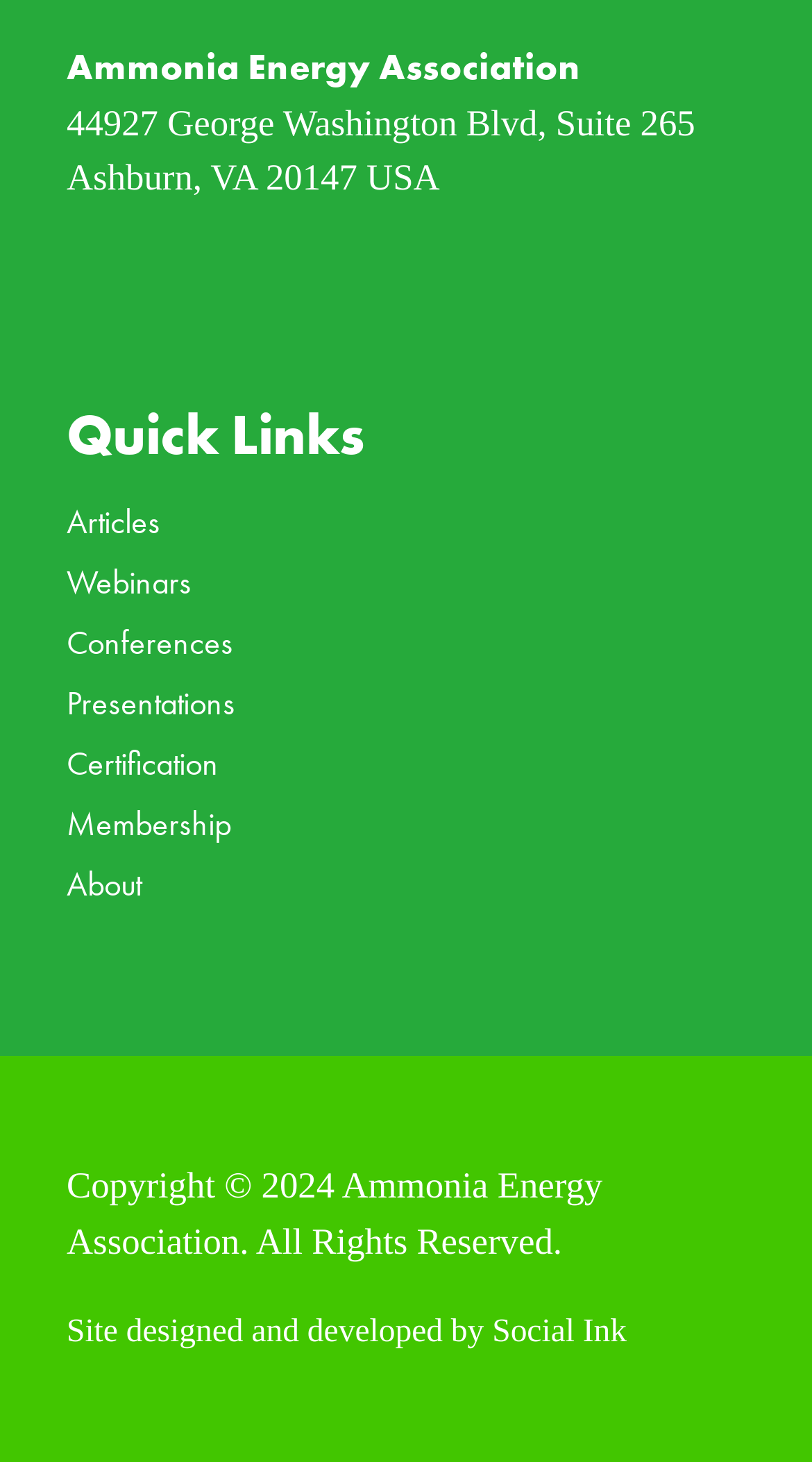Using the details in the image, give a detailed response to the question below:
Who designed and developed the website?

The website's designer and developer can be found at the bottom of the webpage, which is 'Social Ink'.